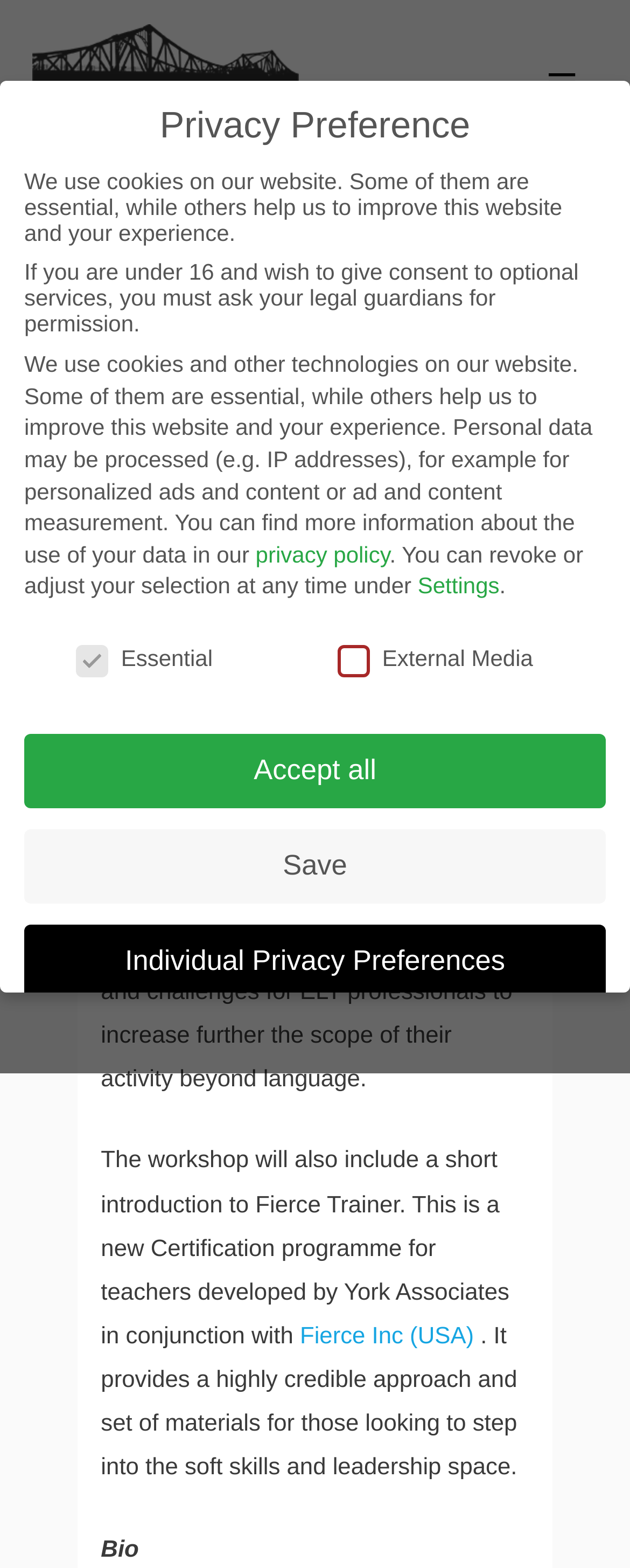Specify the bounding box coordinates for the region that must be clicked to perform the given instruction: "View the bio".

[0.16, 0.98, 0.22, 0.996]